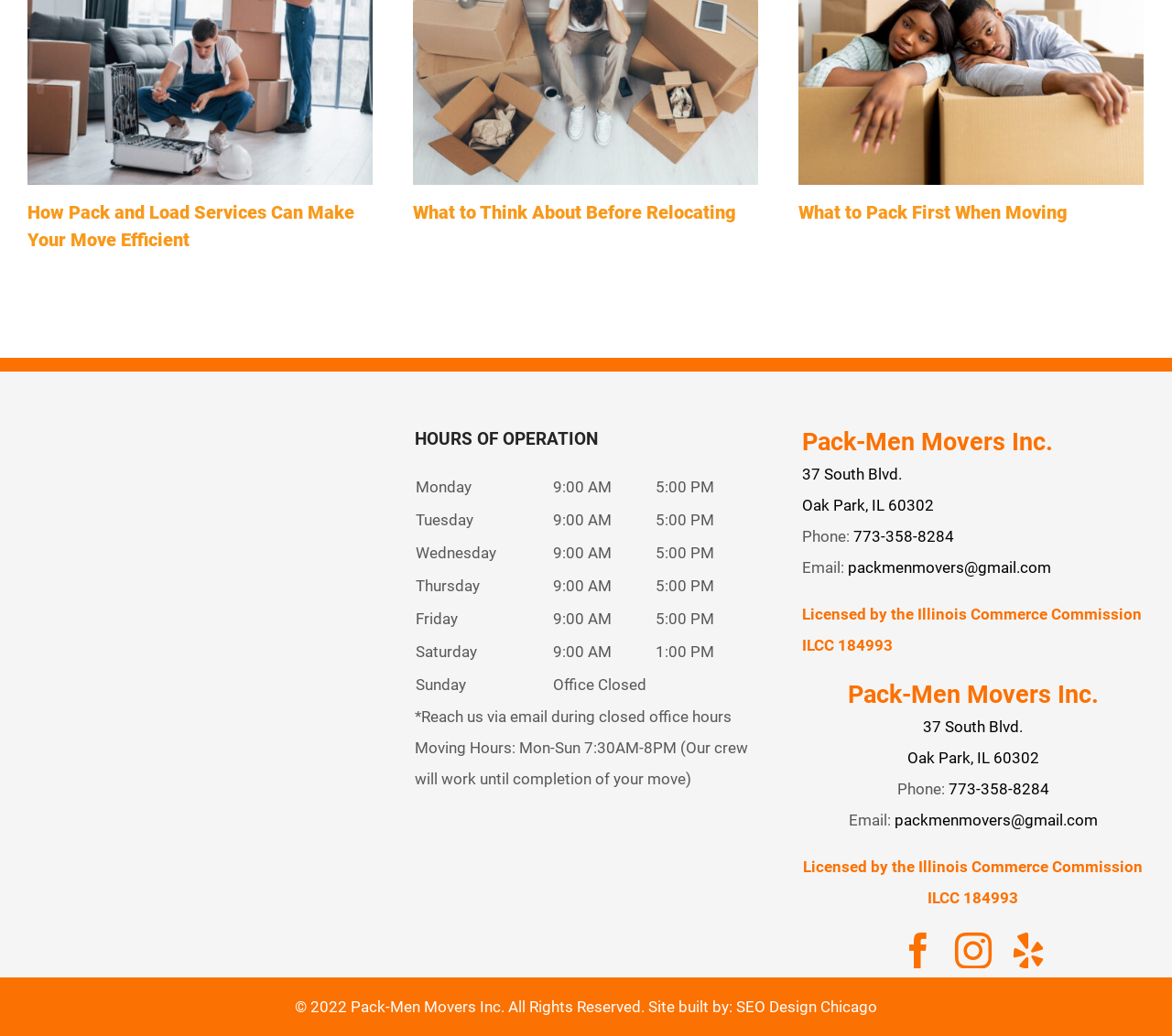Identify the bounding box coordinates for the element that needs to be clicked to fulfill this instruction: "Check the 'Pack-Men Movers Inc.' address". Provide the coordinates in the format of four float numbers between 0 and 1: [left, top, right, bottom].

[0.684, 0.449, 0.769, 0.466]